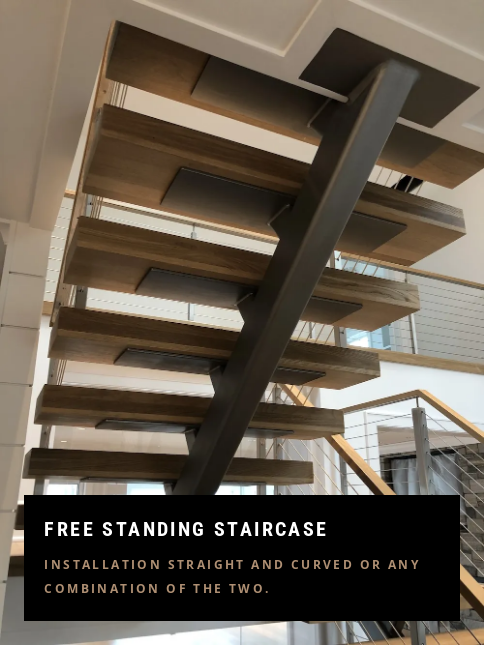Provide a comprehensive description of the image.

This image showcases a modern free-standing staircase that elegantly combines functionality with aesthetic appeal. The staircase features a sleek design with wide wooden treads supported by a sturdy metal structure, illustrating a contemporary approach to stair construction. Each step consists of alternating horizontal planks of wood, enhancing the visual interest and creating a sense of openness. 

The thoughtful design allows for both straight and curved installations, making it adaptable to various architectural styles and preferences. The clean lines and minimalist aesthetic of the staircase serve as a striking focal point in the interior space, demonstrating high-quality craftsmanship and innovative design. This installation embodies a perfect balance between form and function, ideal for any modern home.